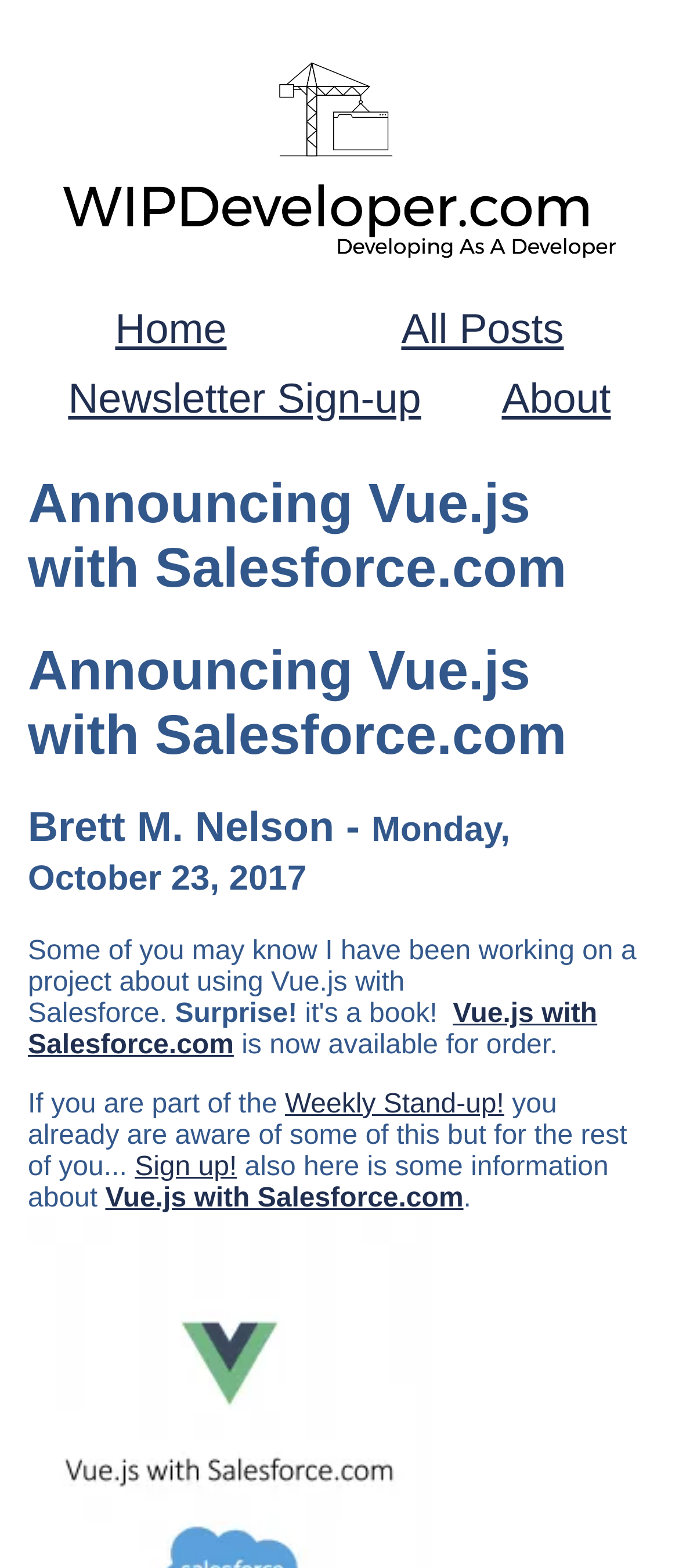Specify the bounding box coordinates of the element's area that should be clicked to execute the given instruction: "sign up for newsletter". The coordinates should be four float numbers between 0 and 1, i.e., [left, top, right, bottom].

[0.041, 0.233, 0.68, 0.277]